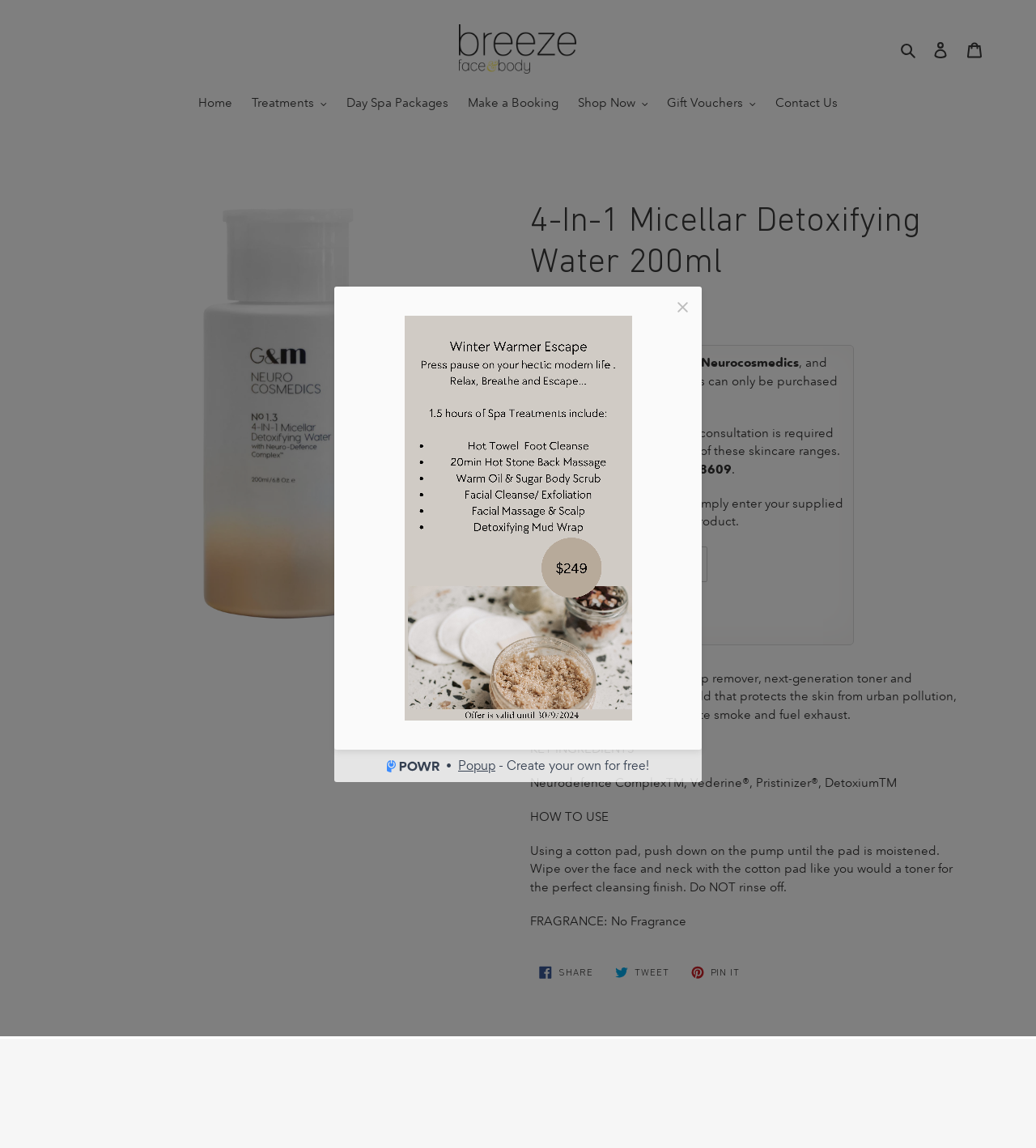What is the product name?
Refer to the screenshot and answer in one word or phrase.

4-In-1 Micellar Detoxifying Water 200ml